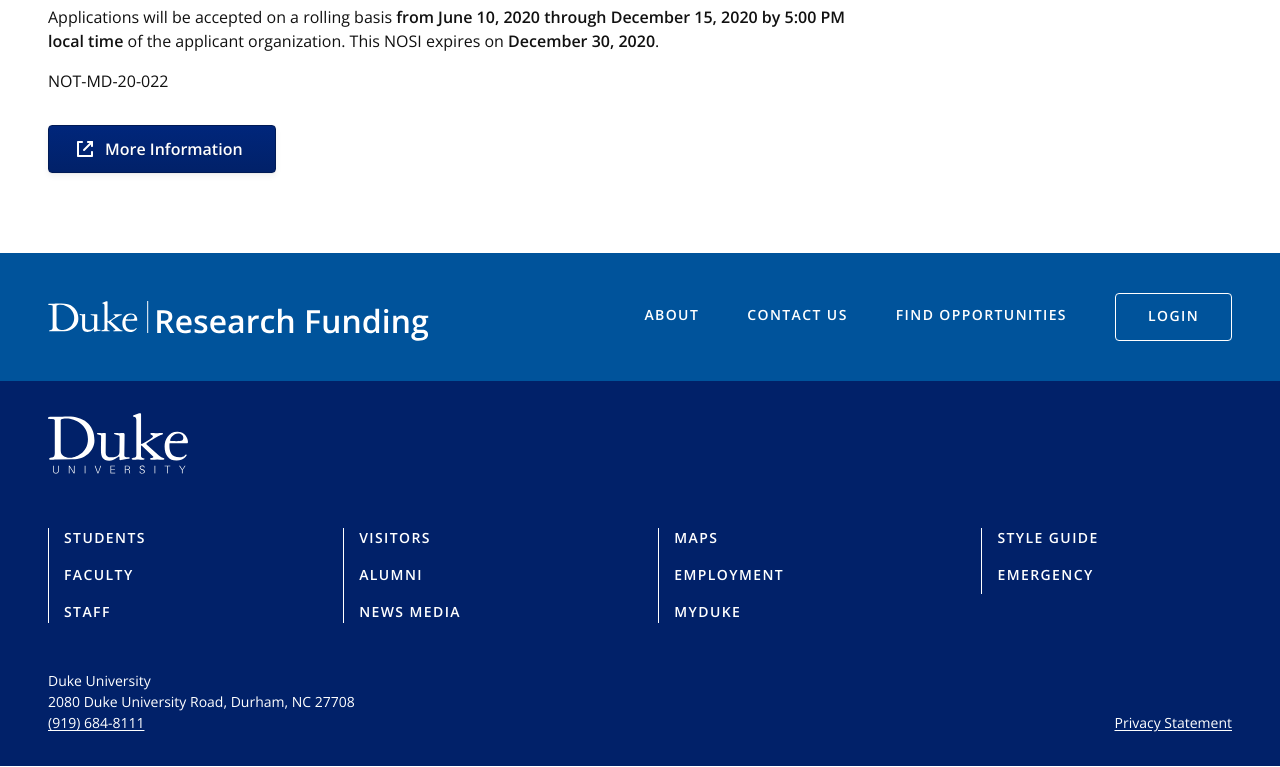Find the bounding box coordinates for the HTML element described as: "Alumni". The coordinates should consist of four float values between 0 and 1, i.e., [left, top, right, bottom].

[0.281, 0.738, 0.33, 0.762]